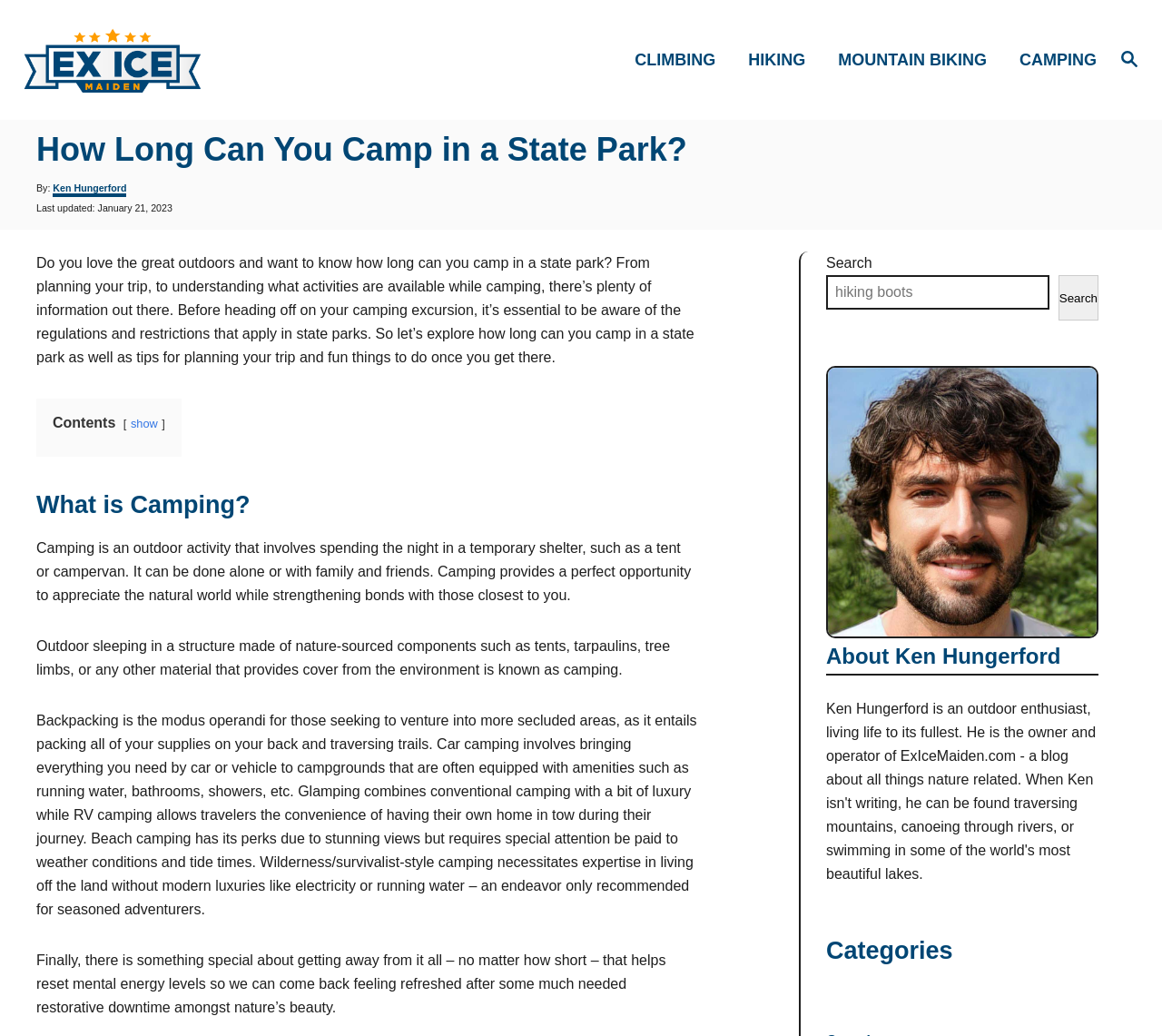What is the purpose of camping?
Answer the question in as much detail as possible.

Camping provides a perfect opportunity to appreciate the natural world while strengthening bonds with those closest to you. It helps reset mental energy levels and provides a sense of refreshment after some much-needed restorative downtime amongst nature's beauty.